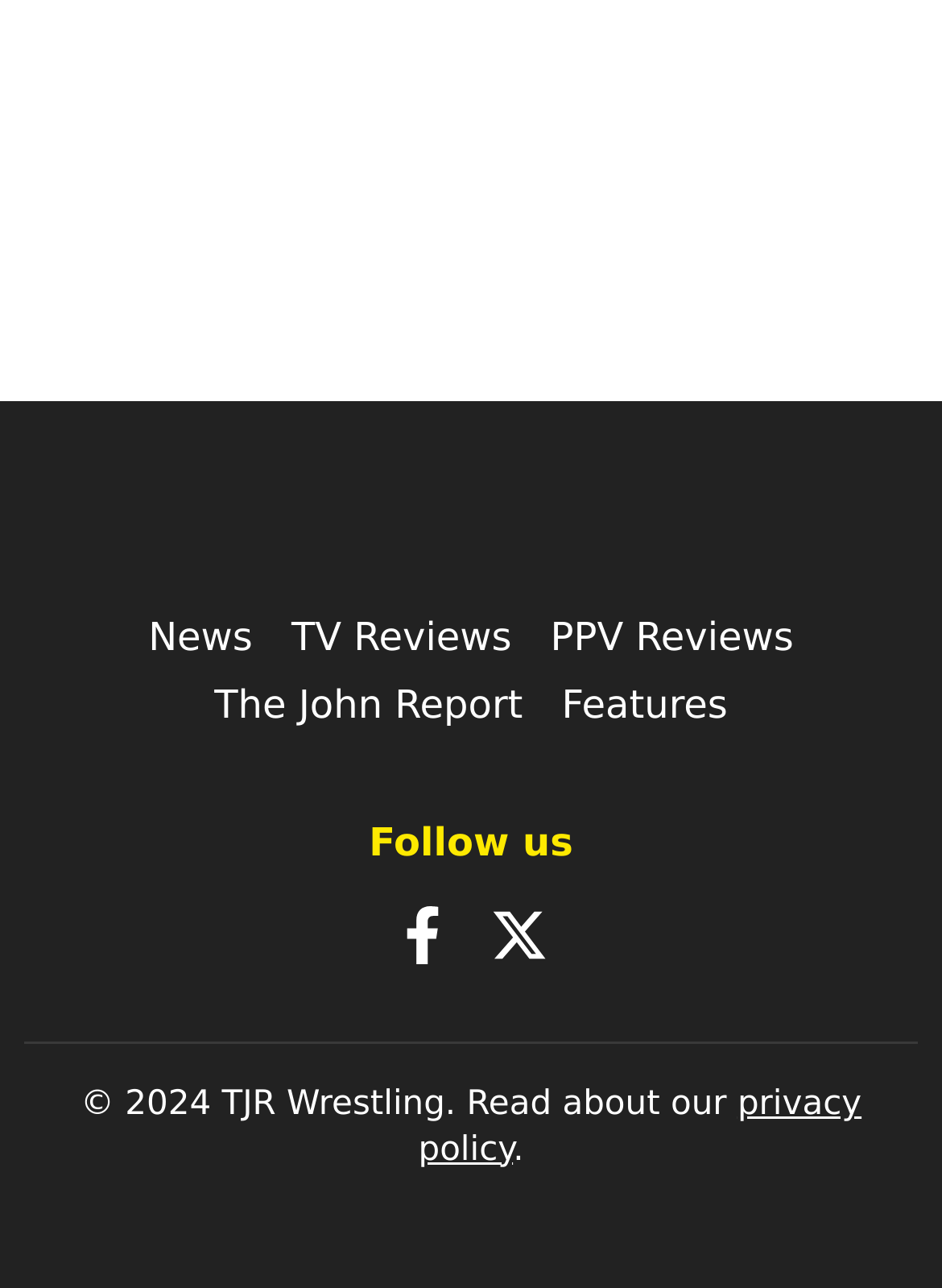How many social media links are there?
Use the image to answer the question with a single word or phrase.

2